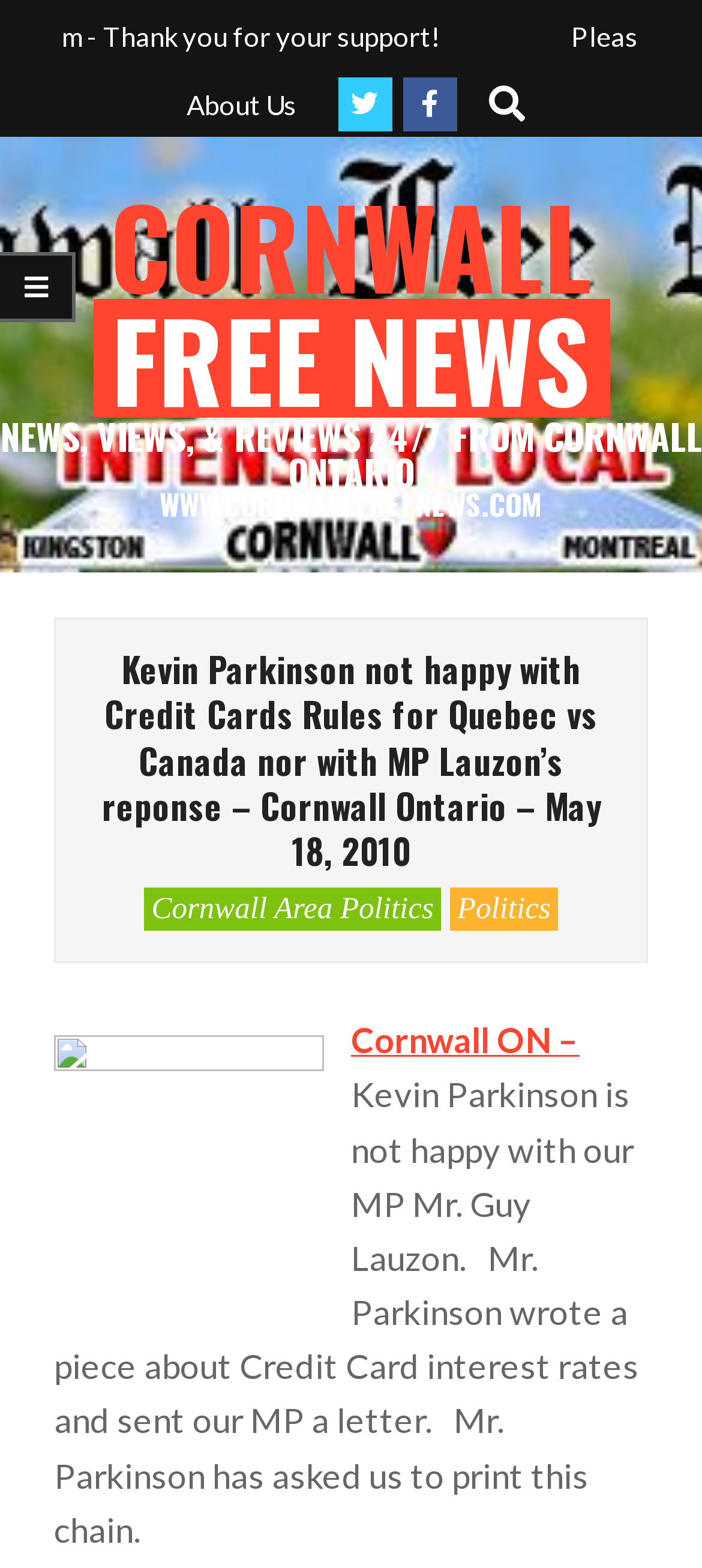What is the location mentioned in the article?
Please give a well-detailed answer to the question.

The location mentioned in the article is Cornwall Ontario, which is also part of the webpage's title and the domain name of the website.